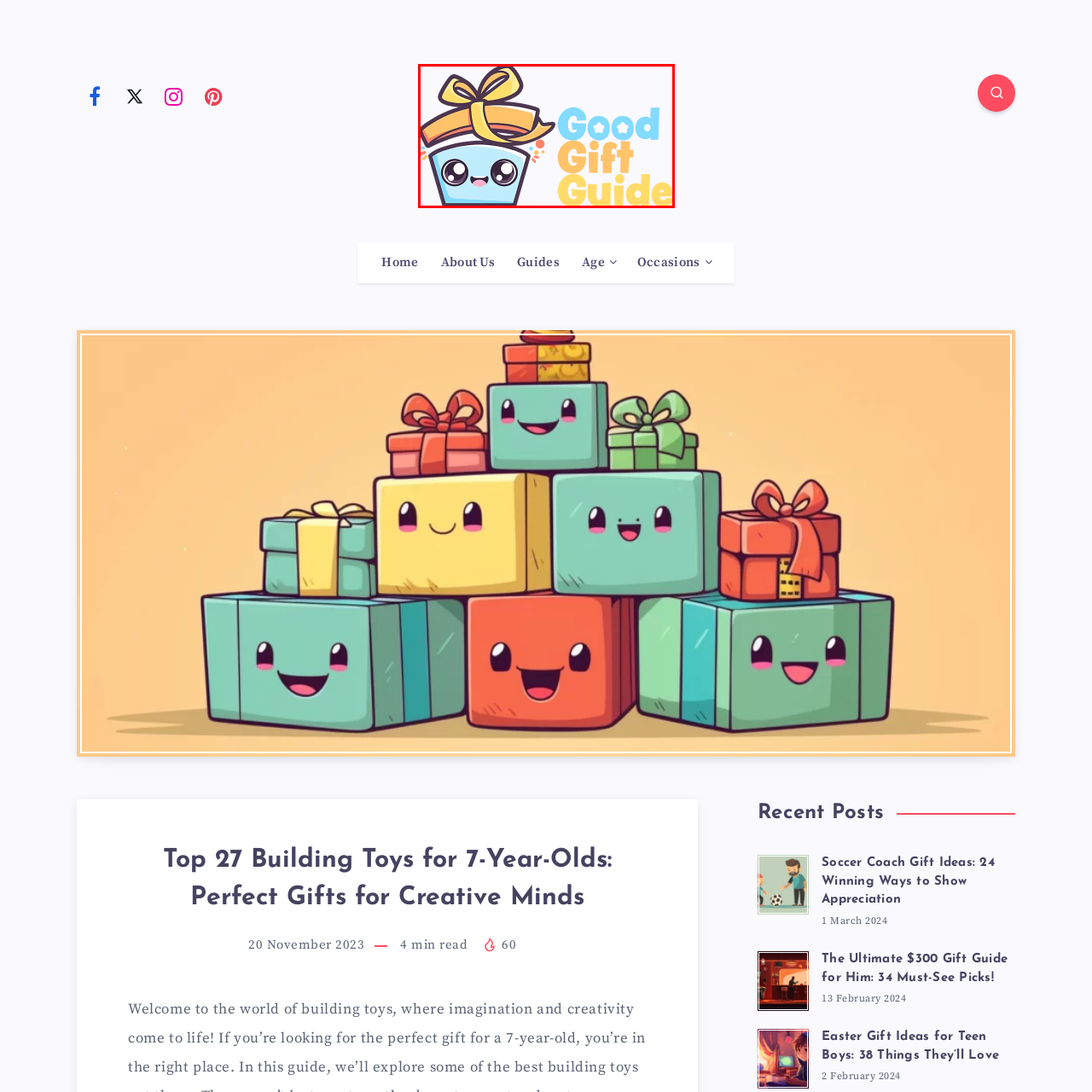Describe the scene captured within the highlighted red boundary in great detail.

The image features a whimsical and colorful logo for a "Good Gift Guide." It showcases a cute, animated gift box with large, expressive eyes and a cheerful smile, adorned with a vibrant yellow bow. The design encapsulates a playful essence, perfect for a gift guide aimed at joyful occasions. To the right of the gift box, the text "Good Gift Guide" is stylized in playful fonts, blending shades of blue and yellow to enhance the inviting and fun theme. This logo is well-suited for a publication focused on recommending gifts, particularly for children and creative minds, conveying a sense of excitement and delight in gift-giving.